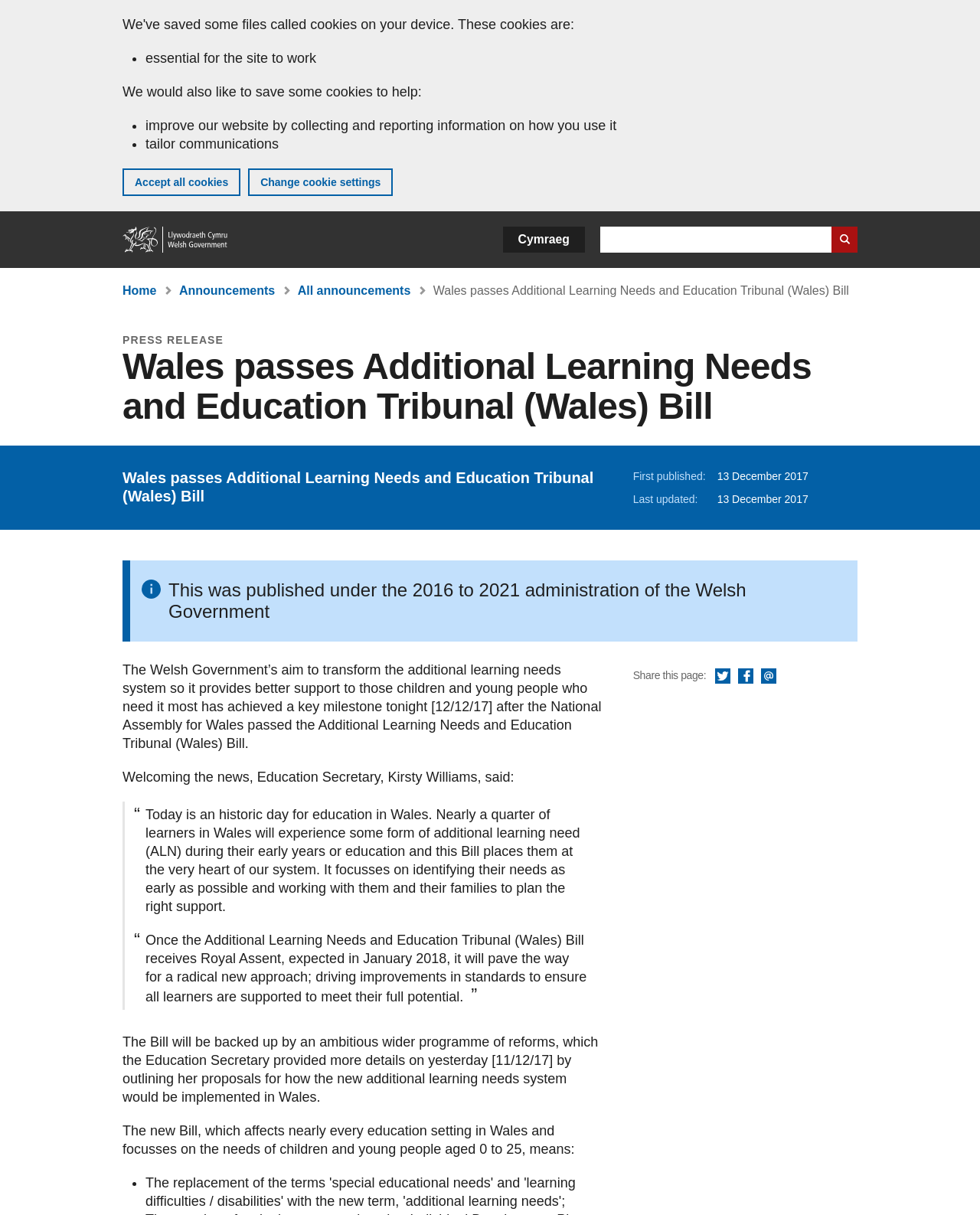Determine the coordinates of the bounding box for the clickable area needed to execute this instruction: "Change cookie settings".

[0.253, 0.139, 0.401, 0.161]